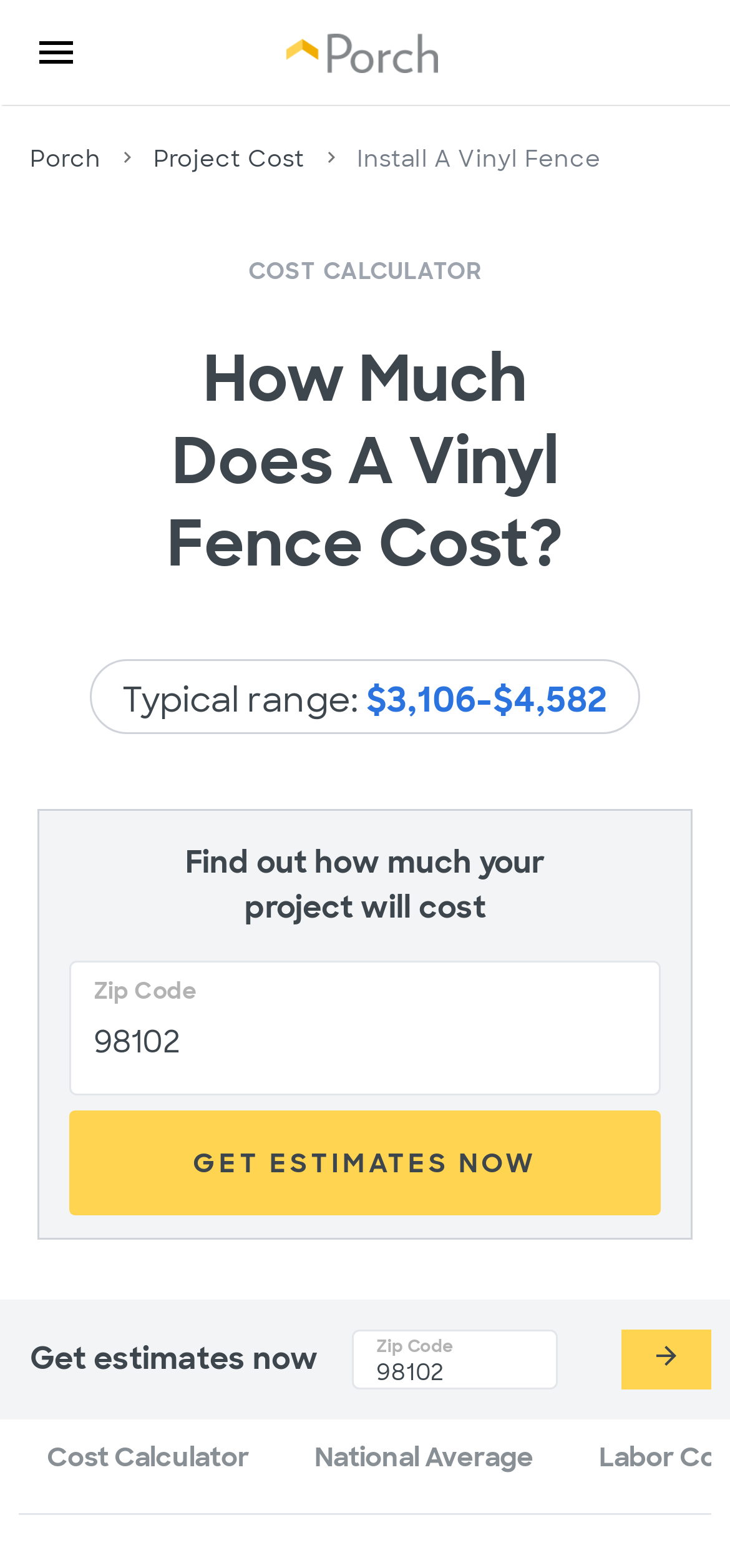Extract the primary header of the webpage and generate its text.

How Much Does A Vinyl Fence Cost?